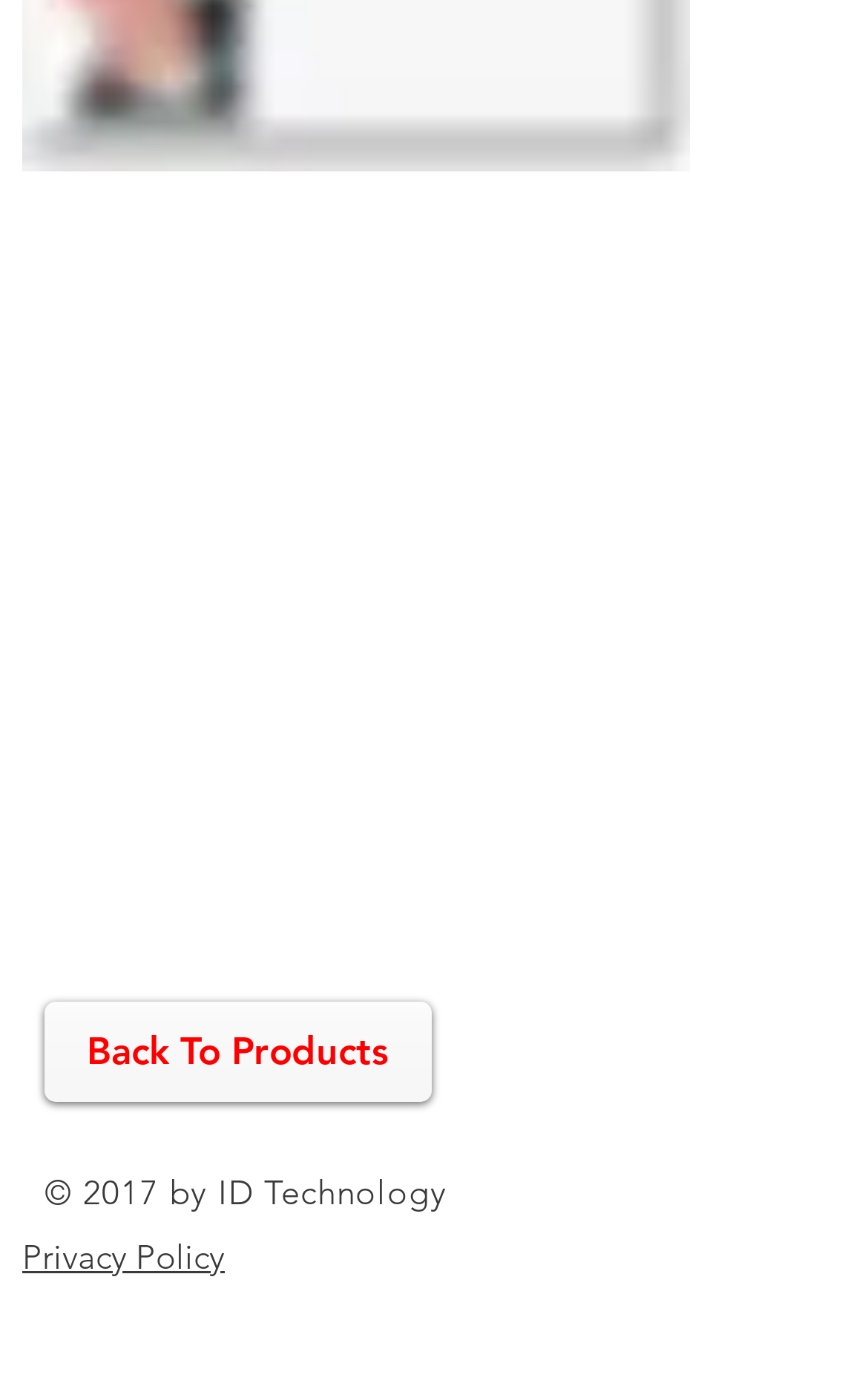What is the position of the 'Privacy Policy' link?
Please provide a single word or phrase as the answer based on the screenshot.

At the bottom